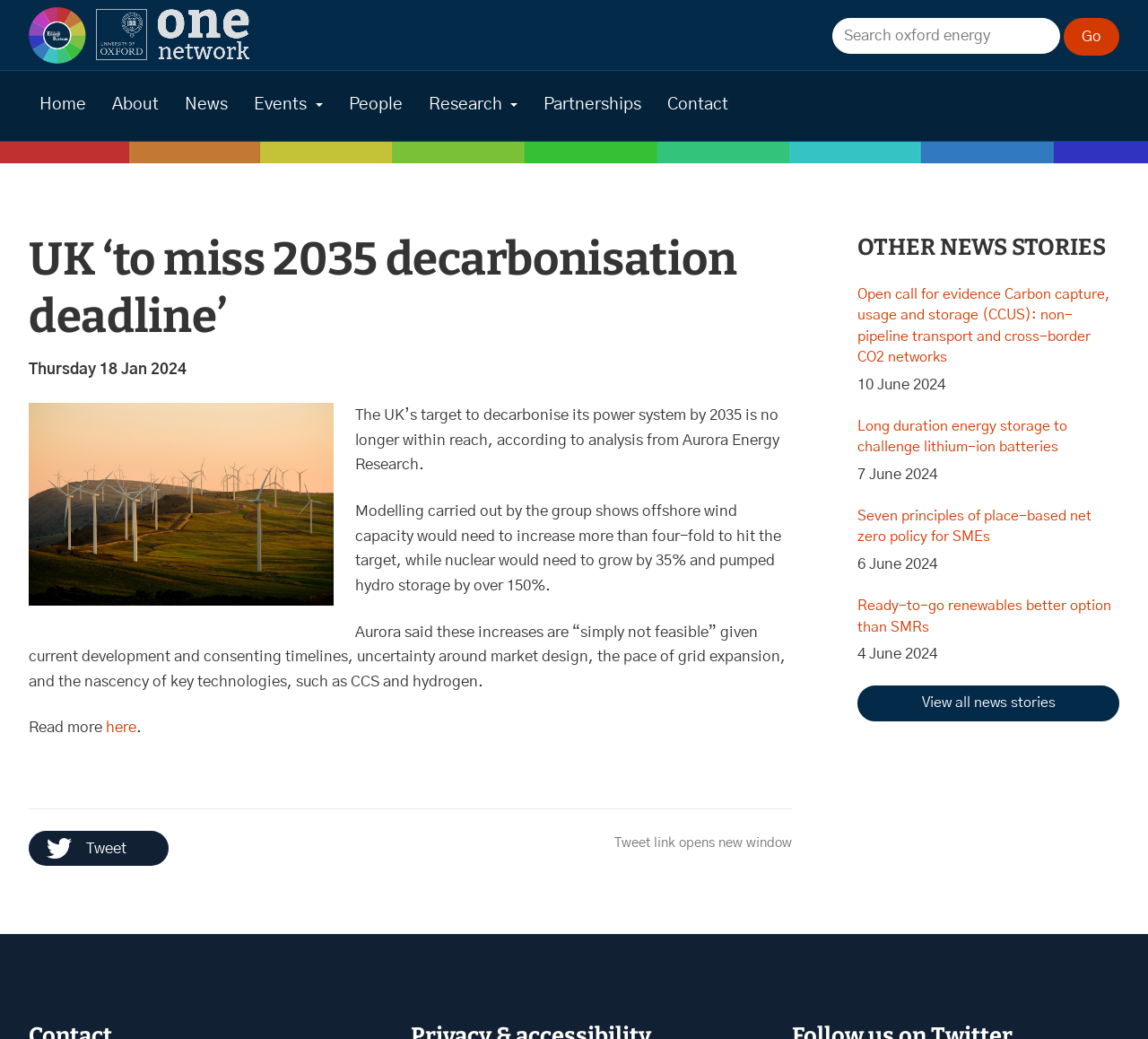Answer with a single word or phrase: 
What is the topic of the news article?

Decarbonisation deadline